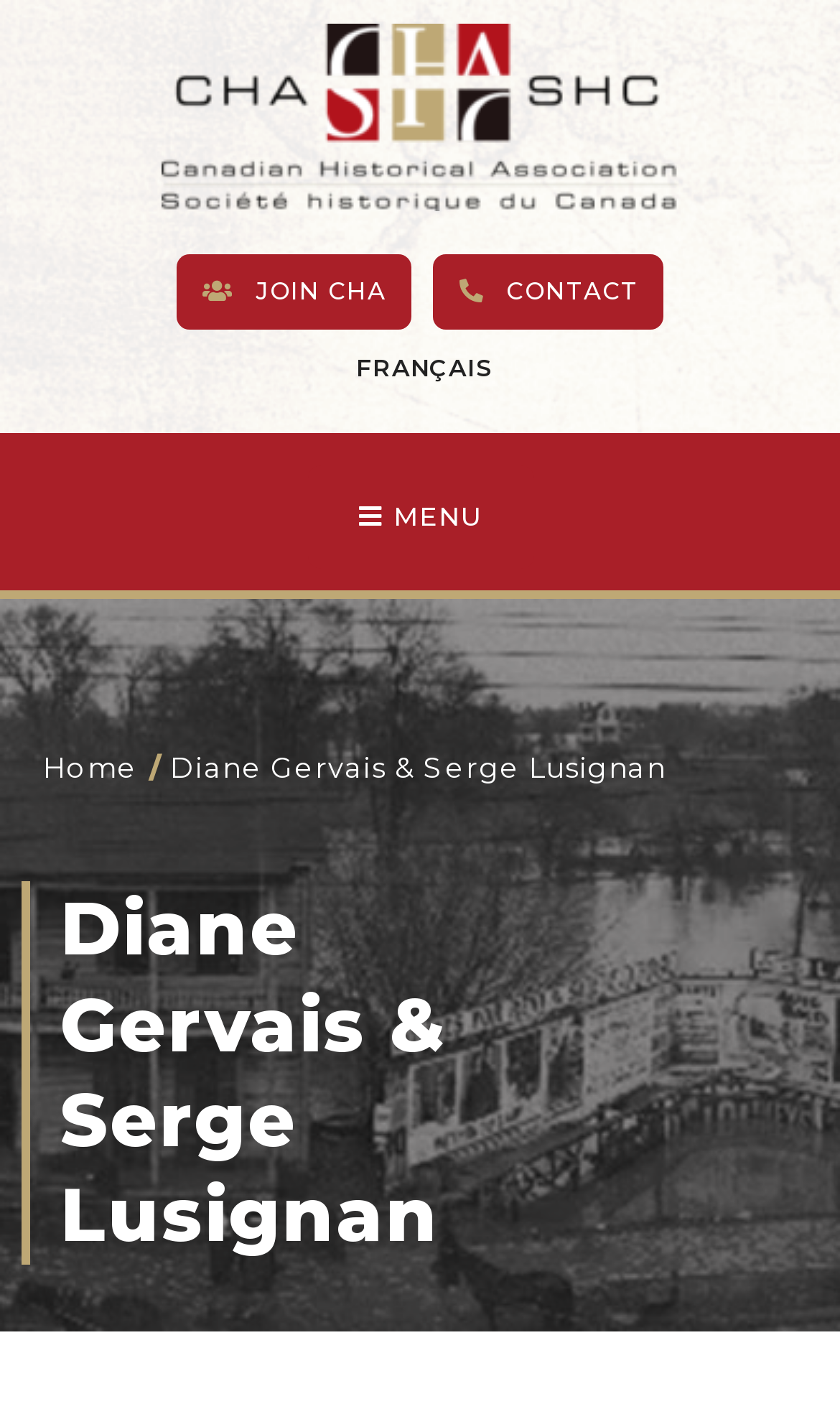Extract the main heading text from the webpage.

Diane Gervais & Serge Lusignan